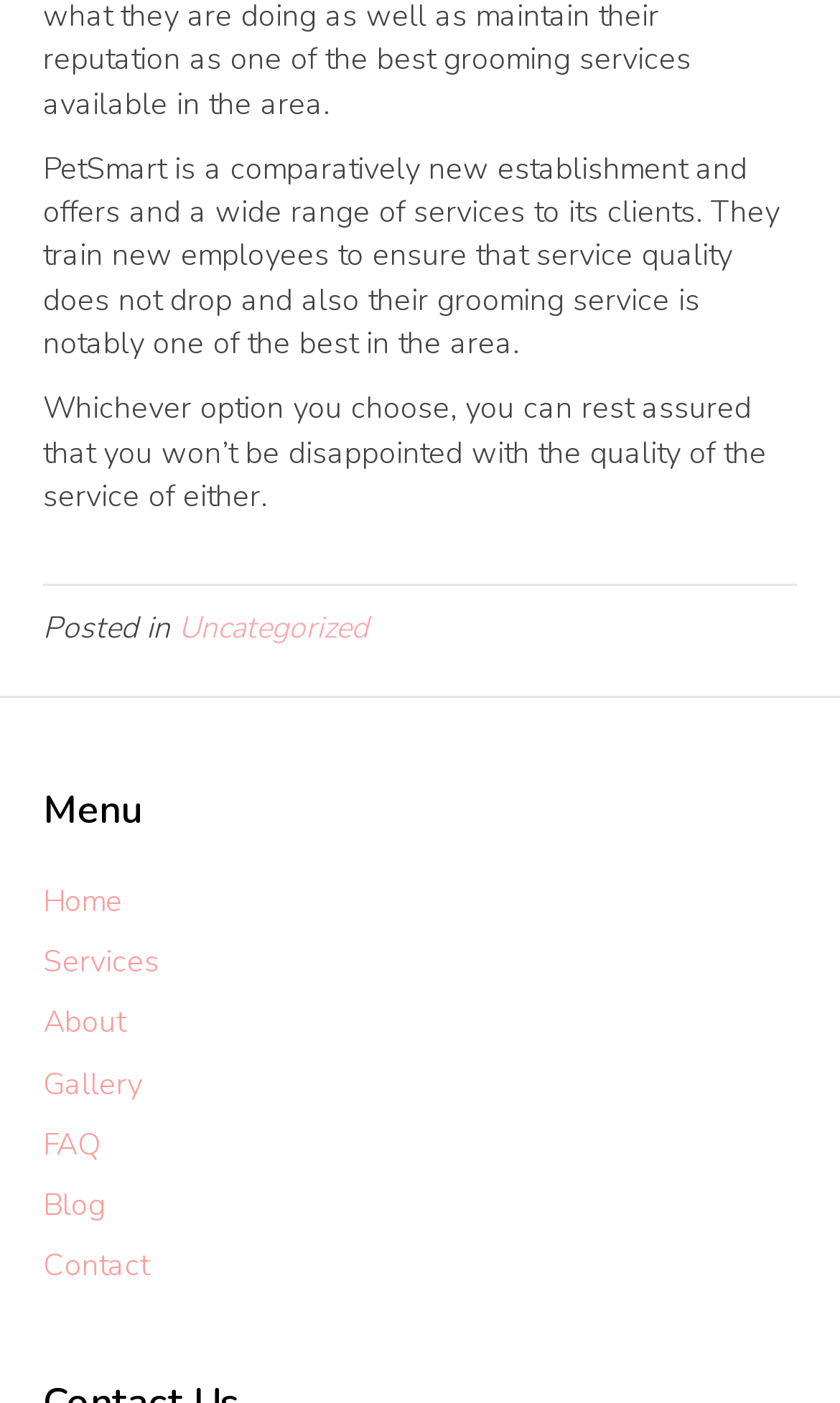How many links are in the menu section?
Respond to the question with a single word or phrase according to the image.

7